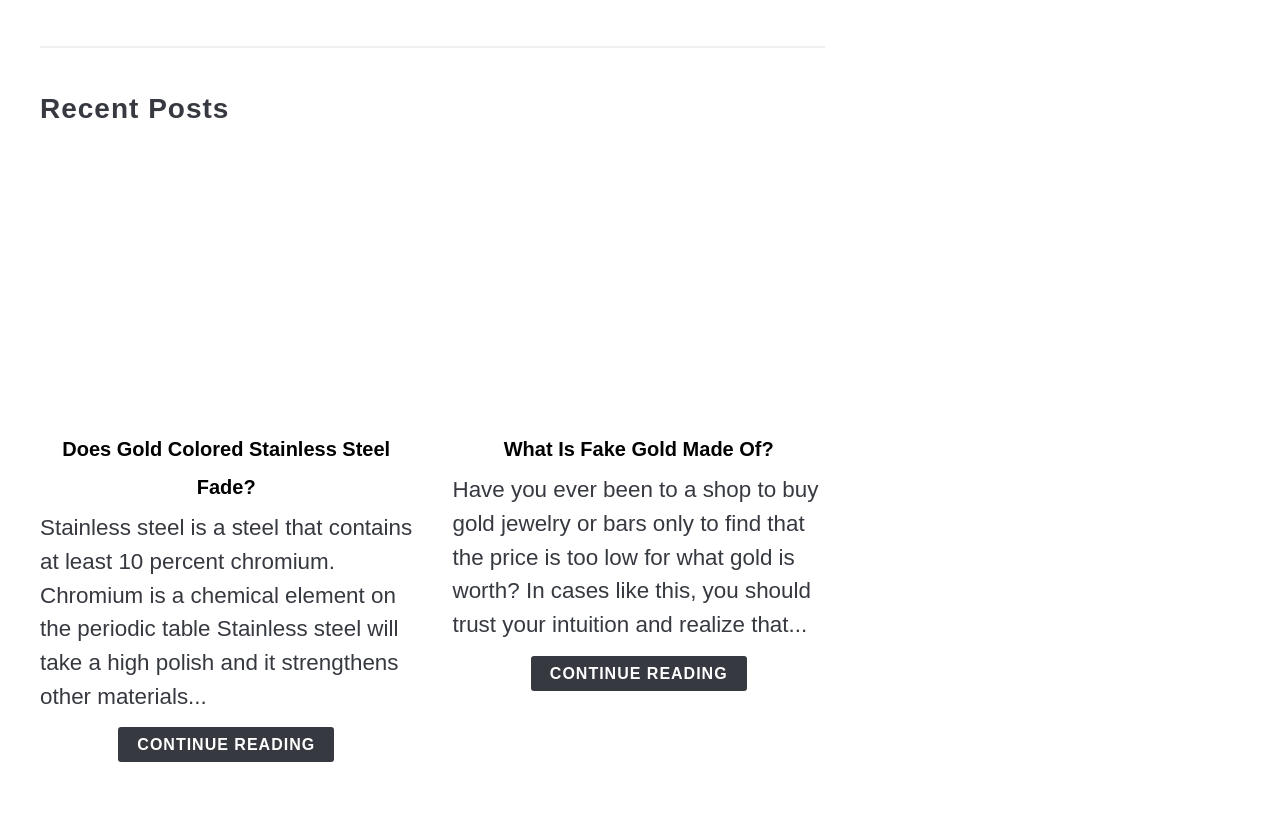What is the main material discussed in the second article?
Based on the image, please offer an in-depth response to the question.

The second article is about 'What Is Fake Gold Made Of?' as indicated by the link 'link to What Is Fake Gold Made Of?' and the header 'What Is Fake Gold Made Of?'. Therefore, the main material discussed is gold.